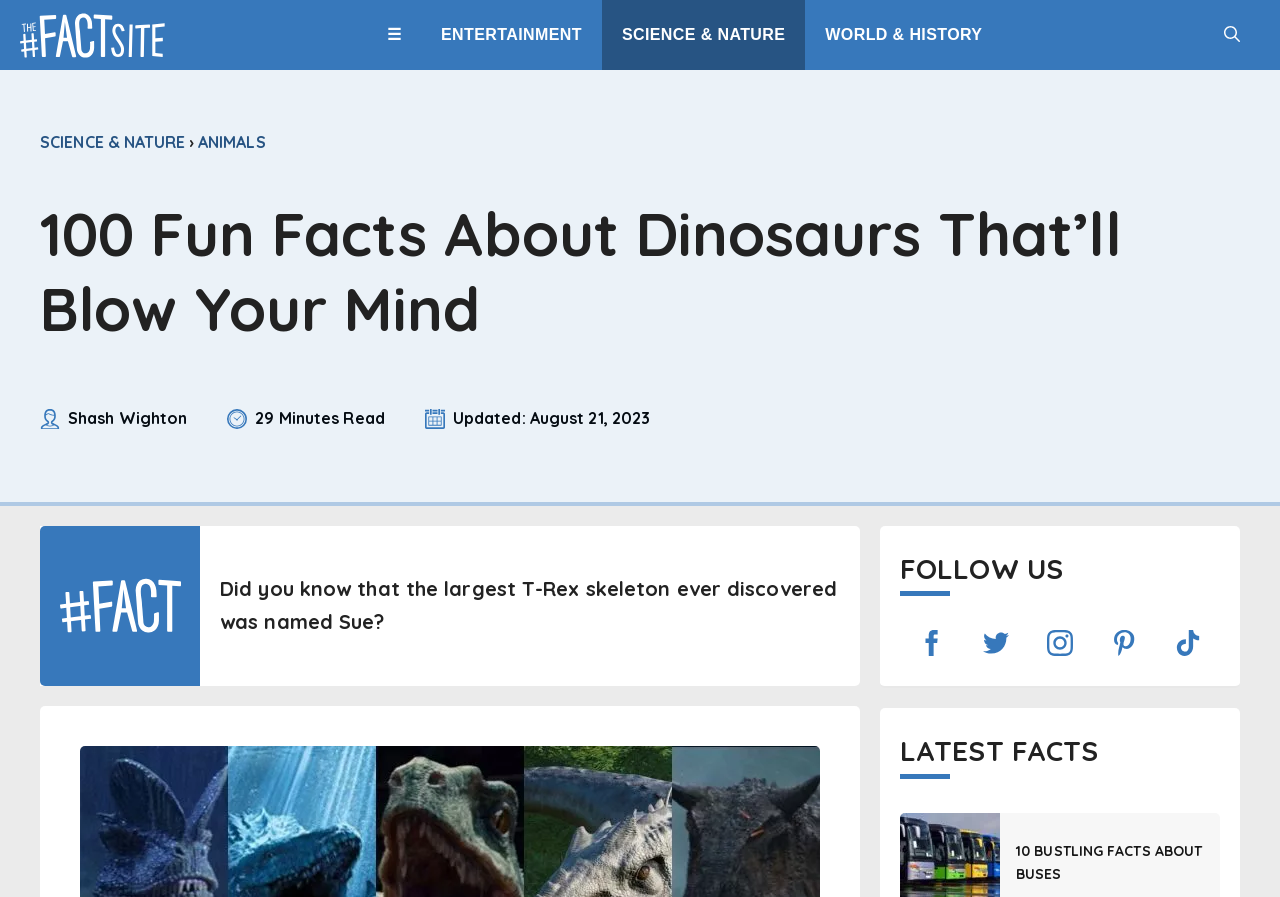Specify the bounding box coordinates of the area that needs to be clicked to achieve the following instruction: "Check out the AeroSpace project".

None